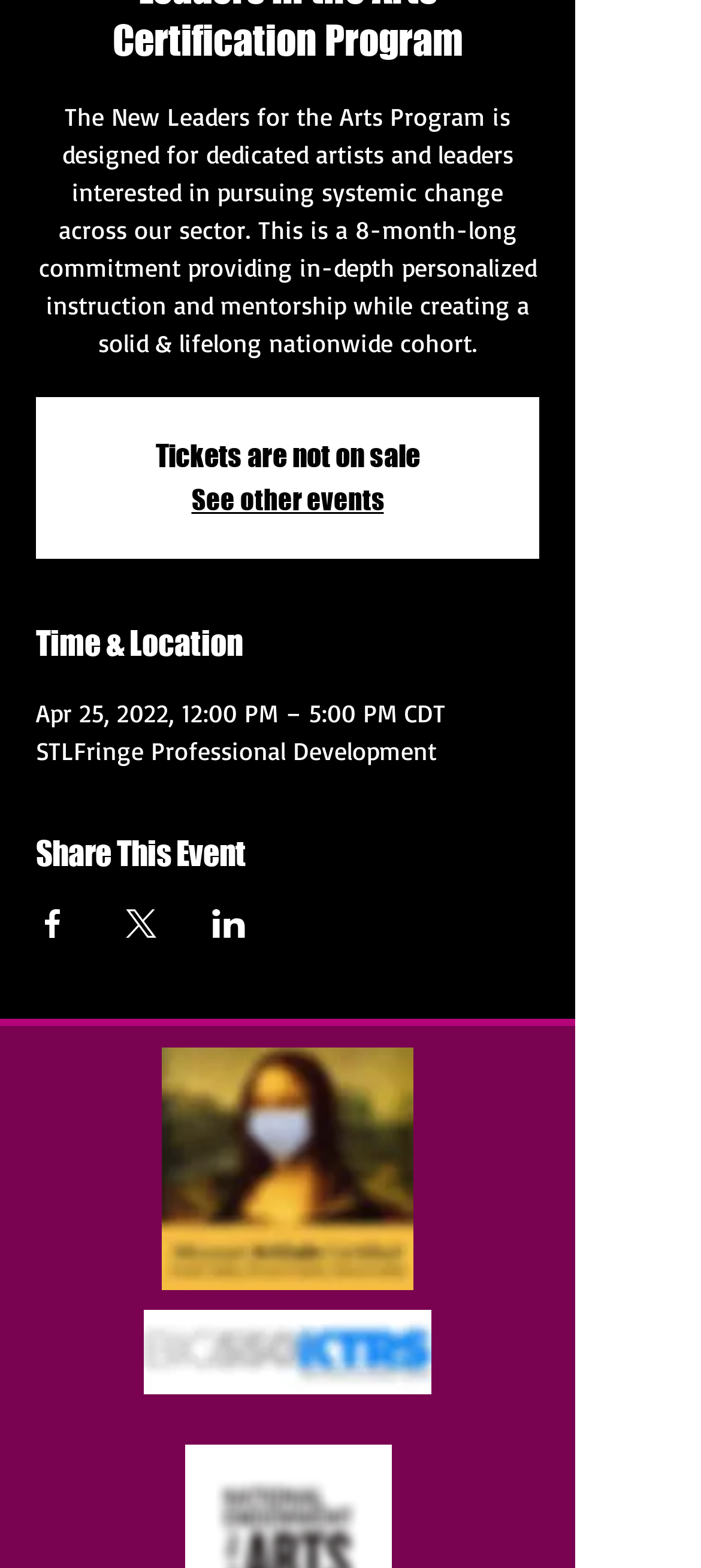Determine the bounding box coordinates for the UI element described. Format the coordinates as (top-left x, top-left y, bottom-right x, bottom-right y) and ensure all values are between 0 and 1. Element description: aria-label="Share event on LinkedIn"

[0.303, 0.58, 0.351, 0.599]